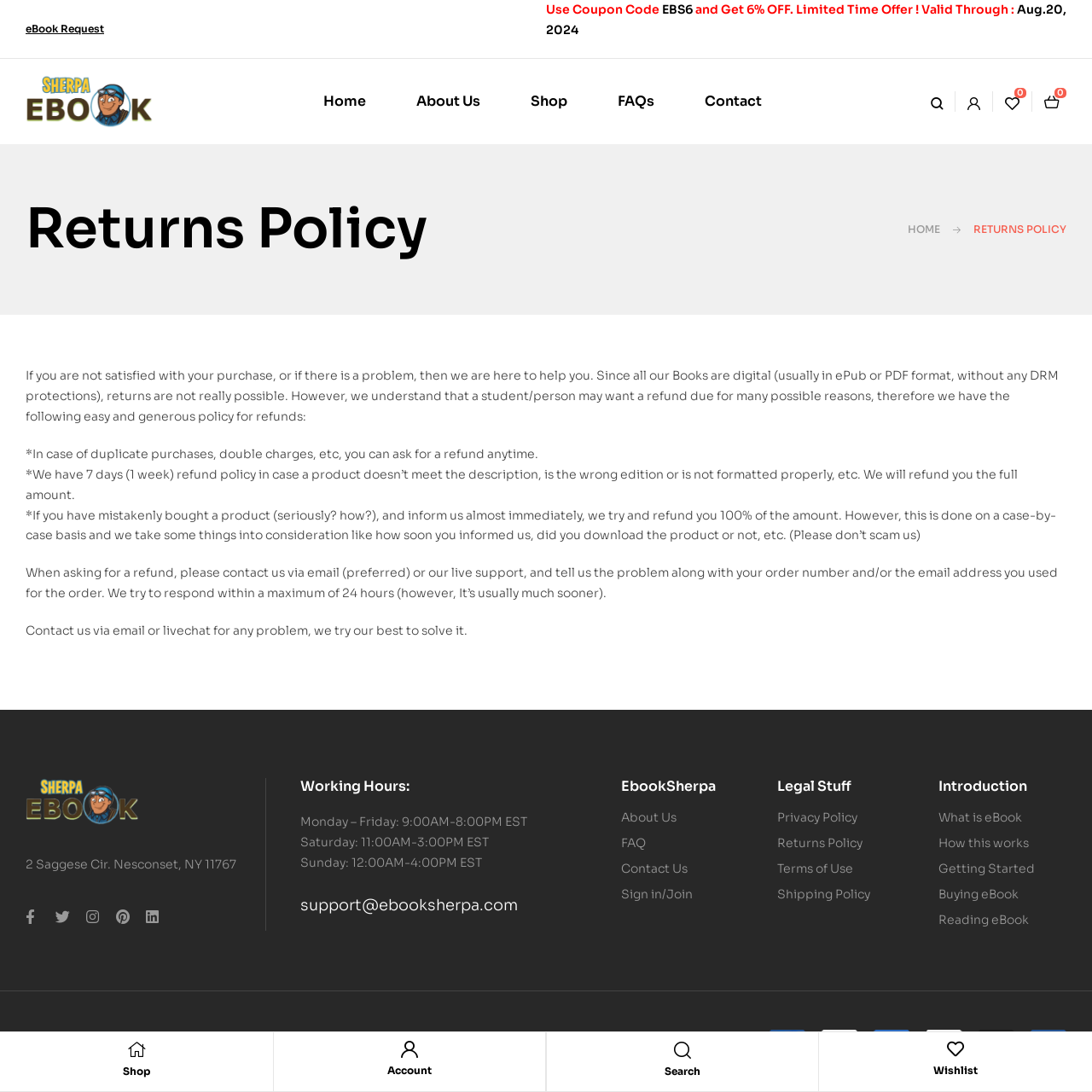Please find the bounding box coordinates of the element's region to be clicked to carry out this instruction: "Search for something".

[0.501, 0.954, 0.749, 0.99]